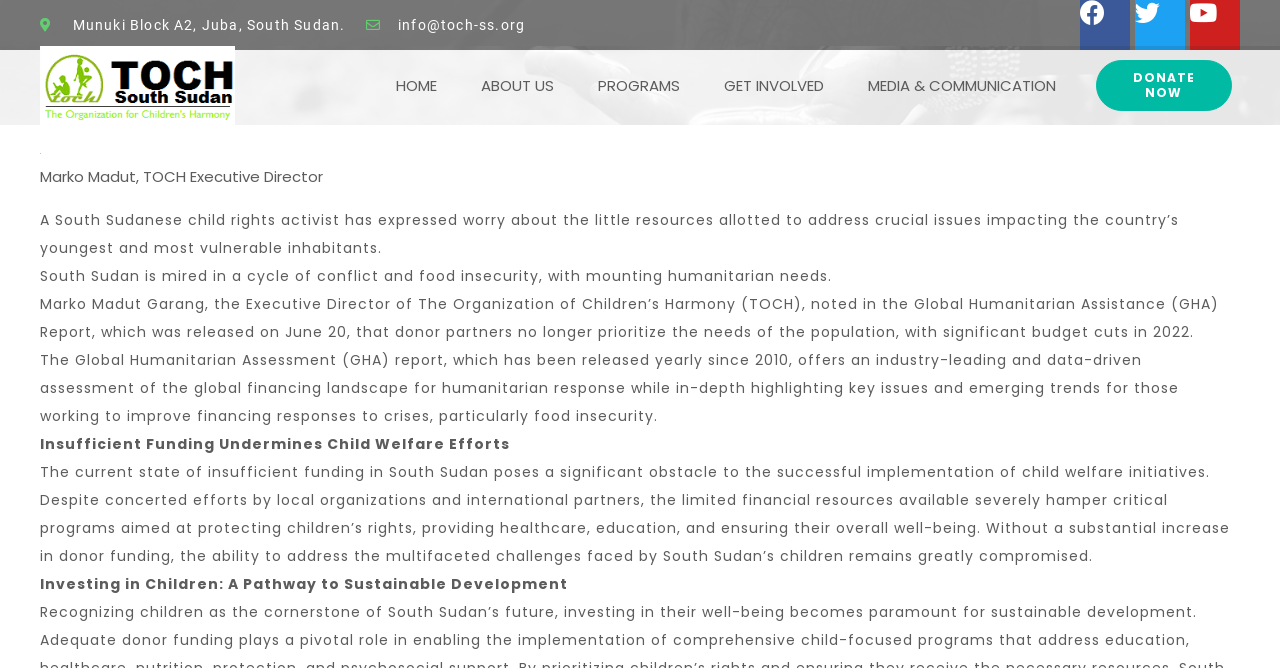Please determine the bounding box coordinates for the UI element described as: "MEDIA & COMMUNICATION".

[0.662, 0.107, 0.841, 0.15]